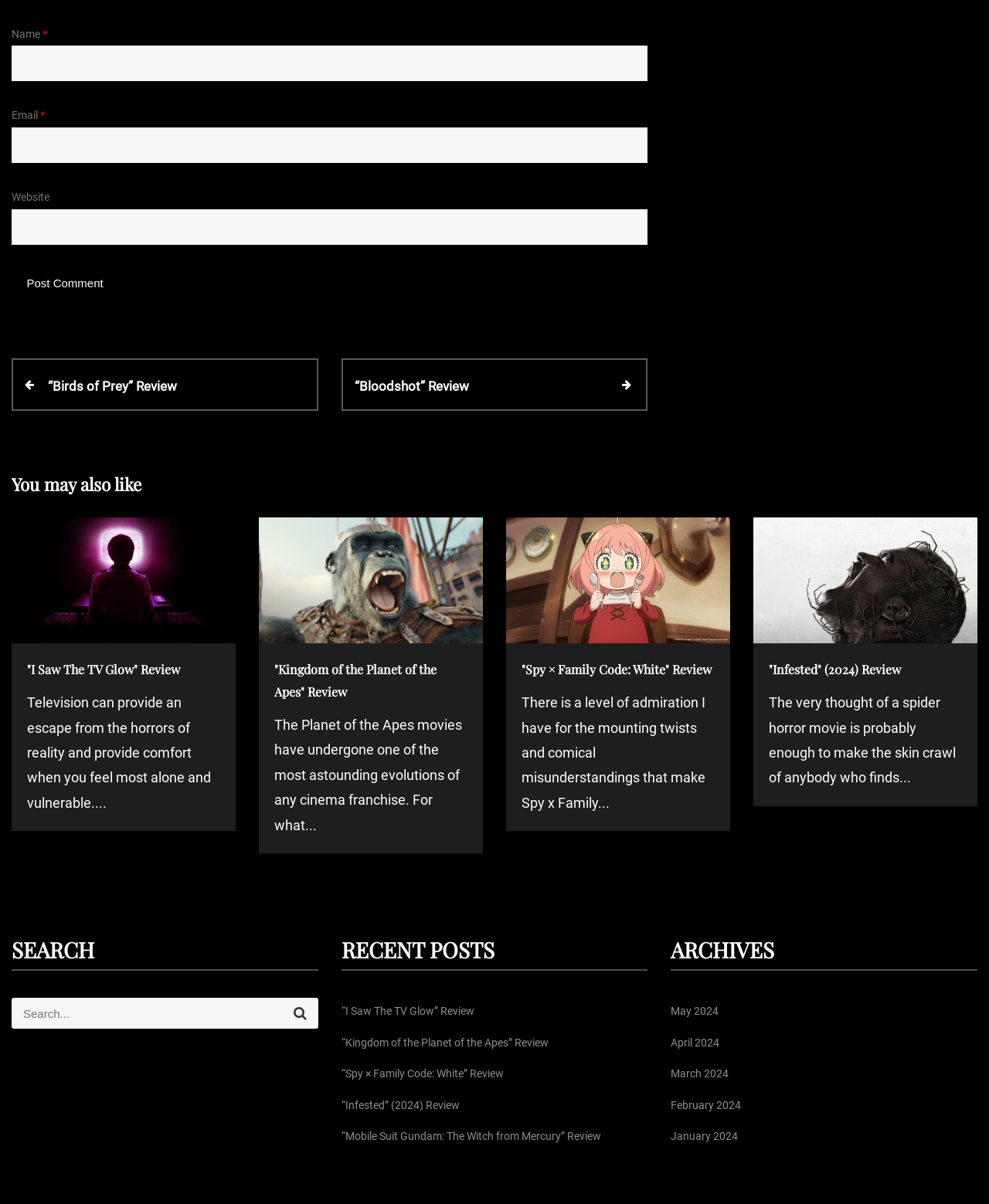Find and provide the bounding box coordinates for the UI element described with: "parent_node: Name * name="author"".

[0.012, 0.038, 0.655, 0.068]